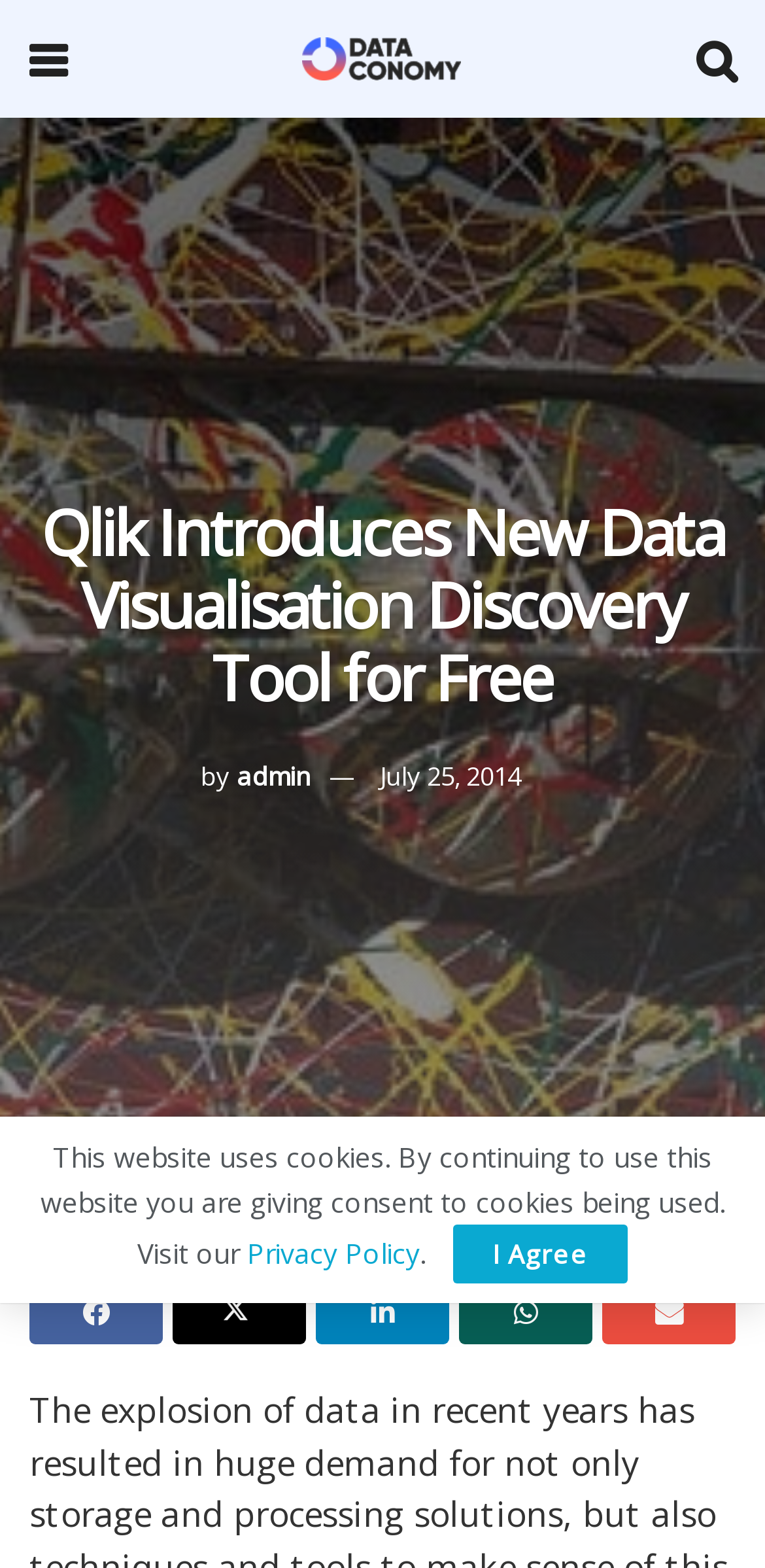When was the article published?
Could you give a comprehensive explanation in response to this question?

The publication date of the article can be found below the title of the article, where it says 'July 25, 2014'.